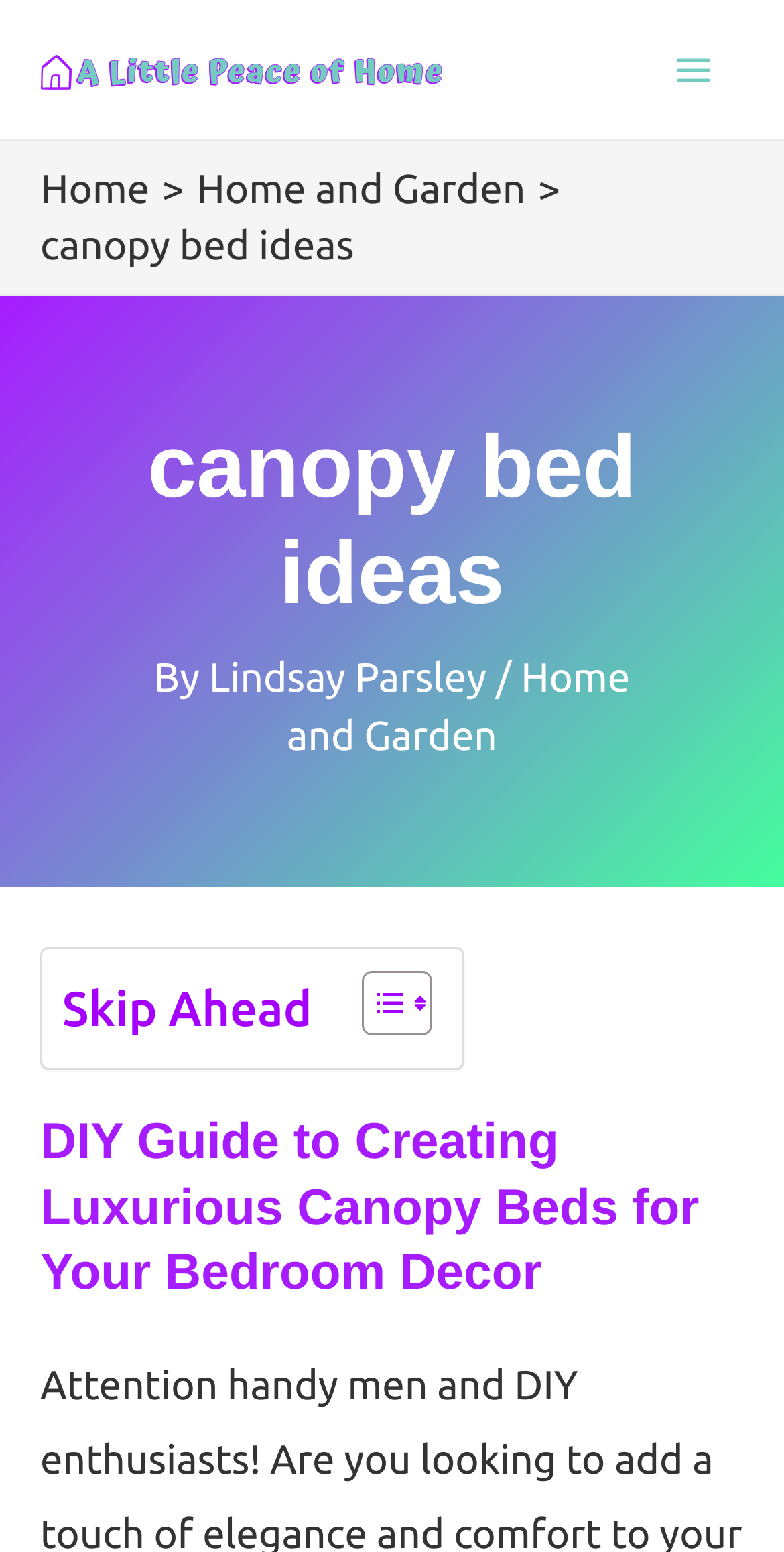Please use the details from the image to answer the following question comprehensively:
What is the purpose of the 'Toggle Table of Content' button?

I found the purpose of the button by looking at the section below the main heading, where I saw a link with the text 'Toggle Table of Content'. This link is located near a static text element with the text 'Skip Ahead', indicating that the button is used to skip ahead to a specific section of the article.